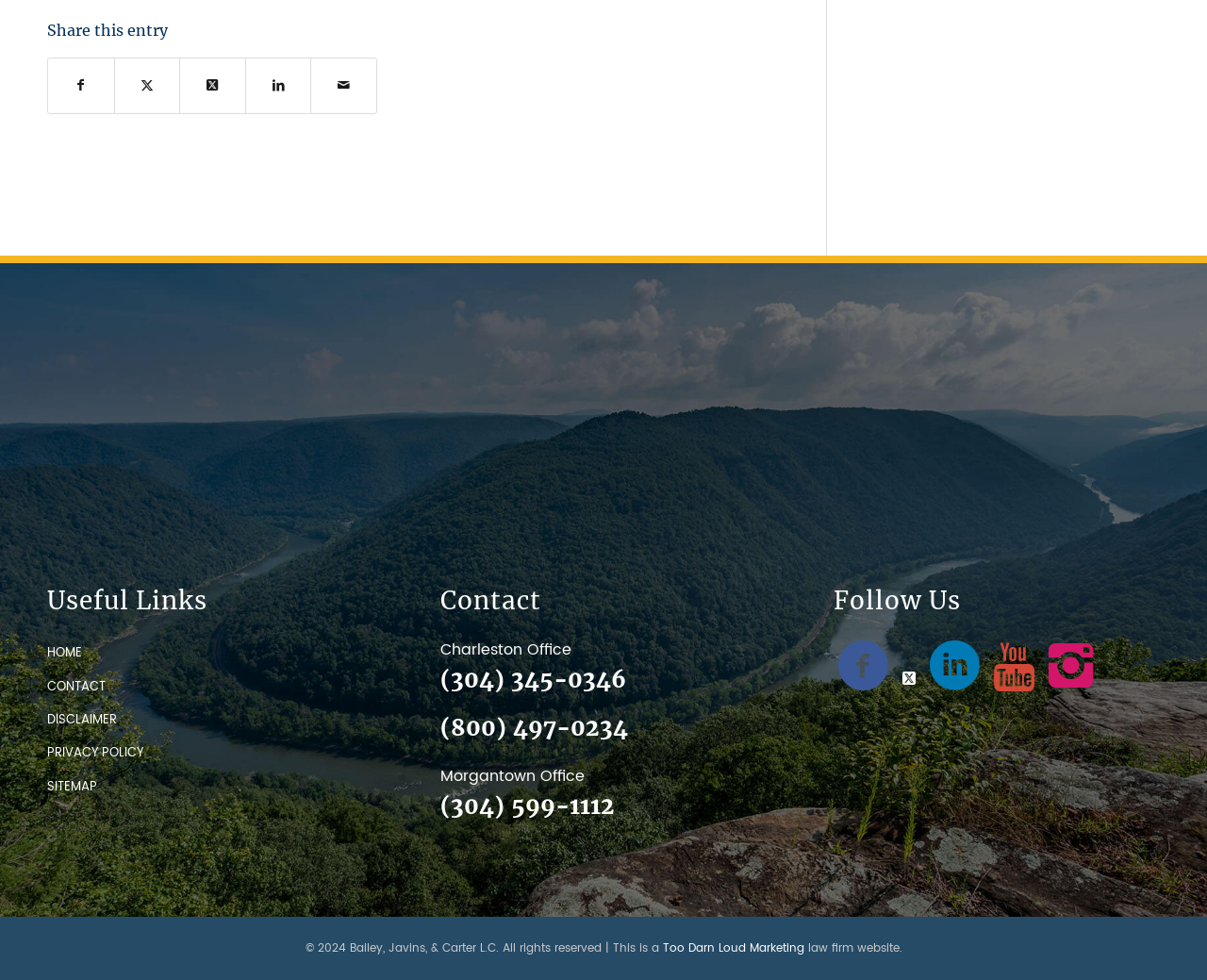Please specify the coordinates of the bounding box for the element that should be clicked to carry out this instruction: "Follow on LinkedIn". The coordinates must be four float numbers between 0 and 1, formatted as [left, top, right, bottom].

[0.204, 0.06, 0.257, 0.115]